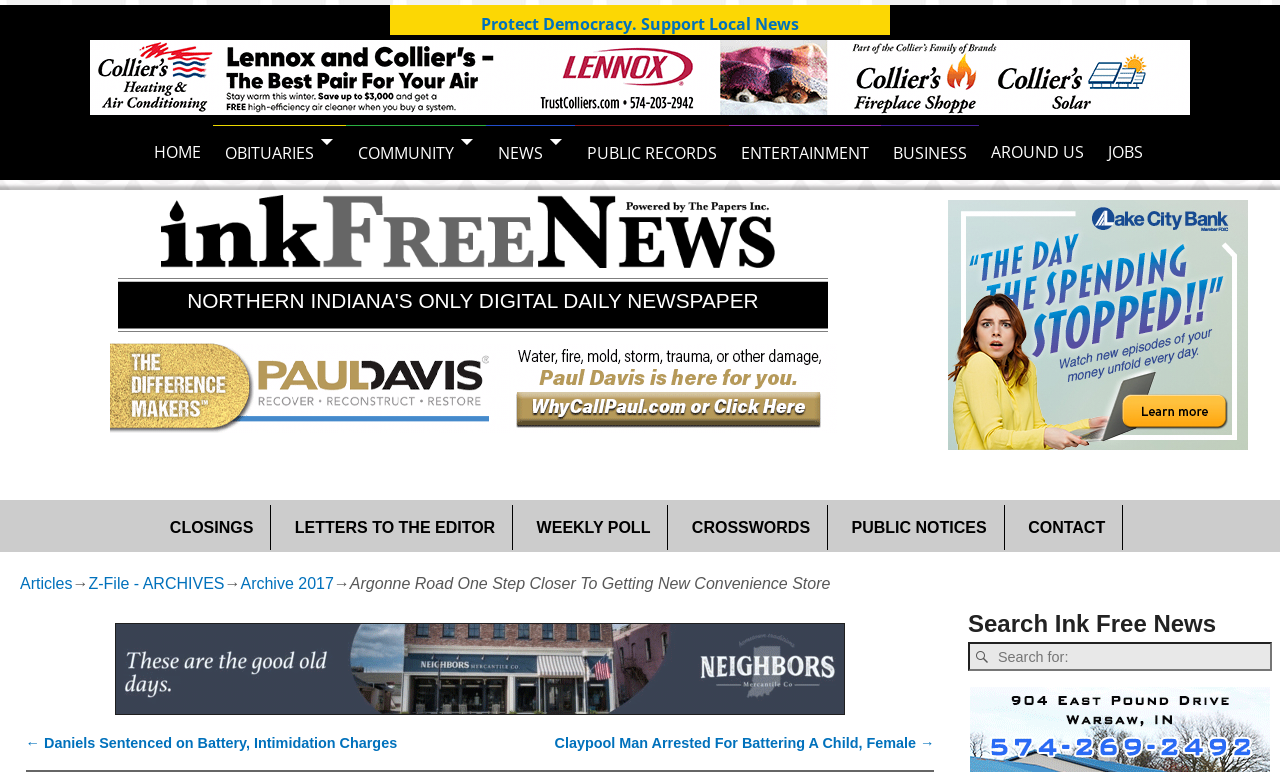Give a one-word or one-phrase response to the question: 
Is there a search function on the webpage?

Yes